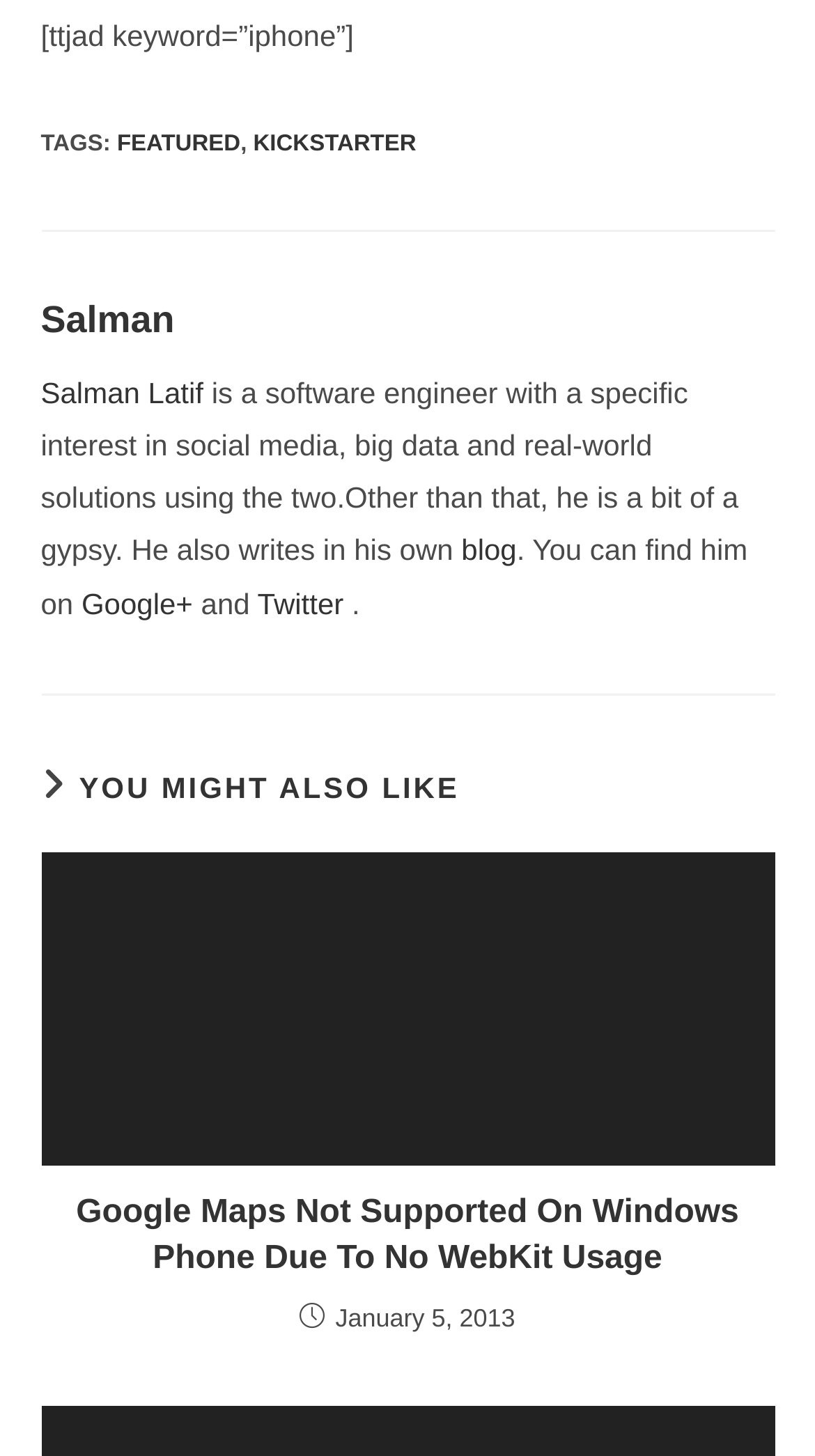What is the name of the software engineer?
Kindly answer the question with as much detail as you can.

The answer can be found in the heading element with the text 'Salman' and the link element with the text 'Salman Latif', which suggests that Salman Latif is a software engineer.